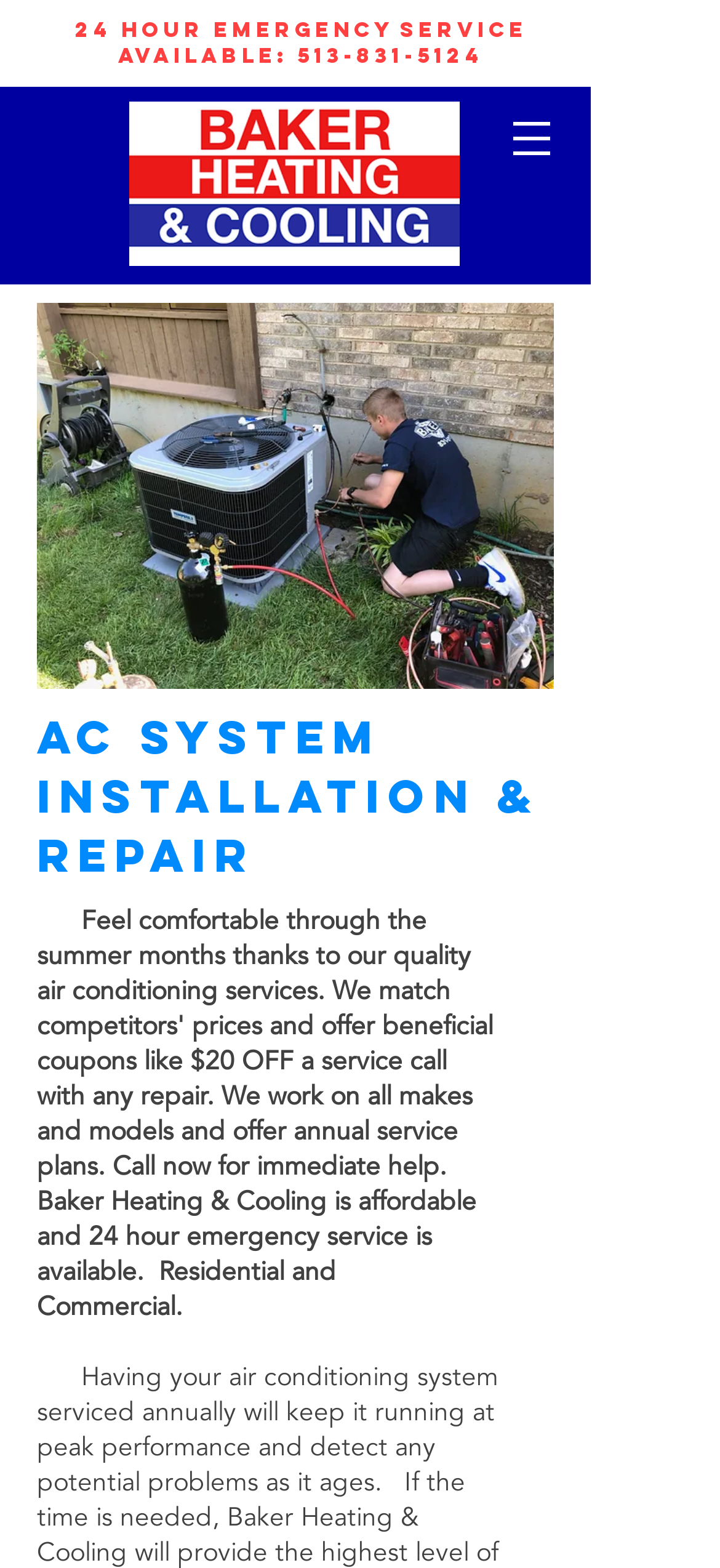From the webpage screenshot, predict the bounding box of the UI element that matches this description: "513-831-5124".

[0.413, 0.027, 0.672, 0.044]